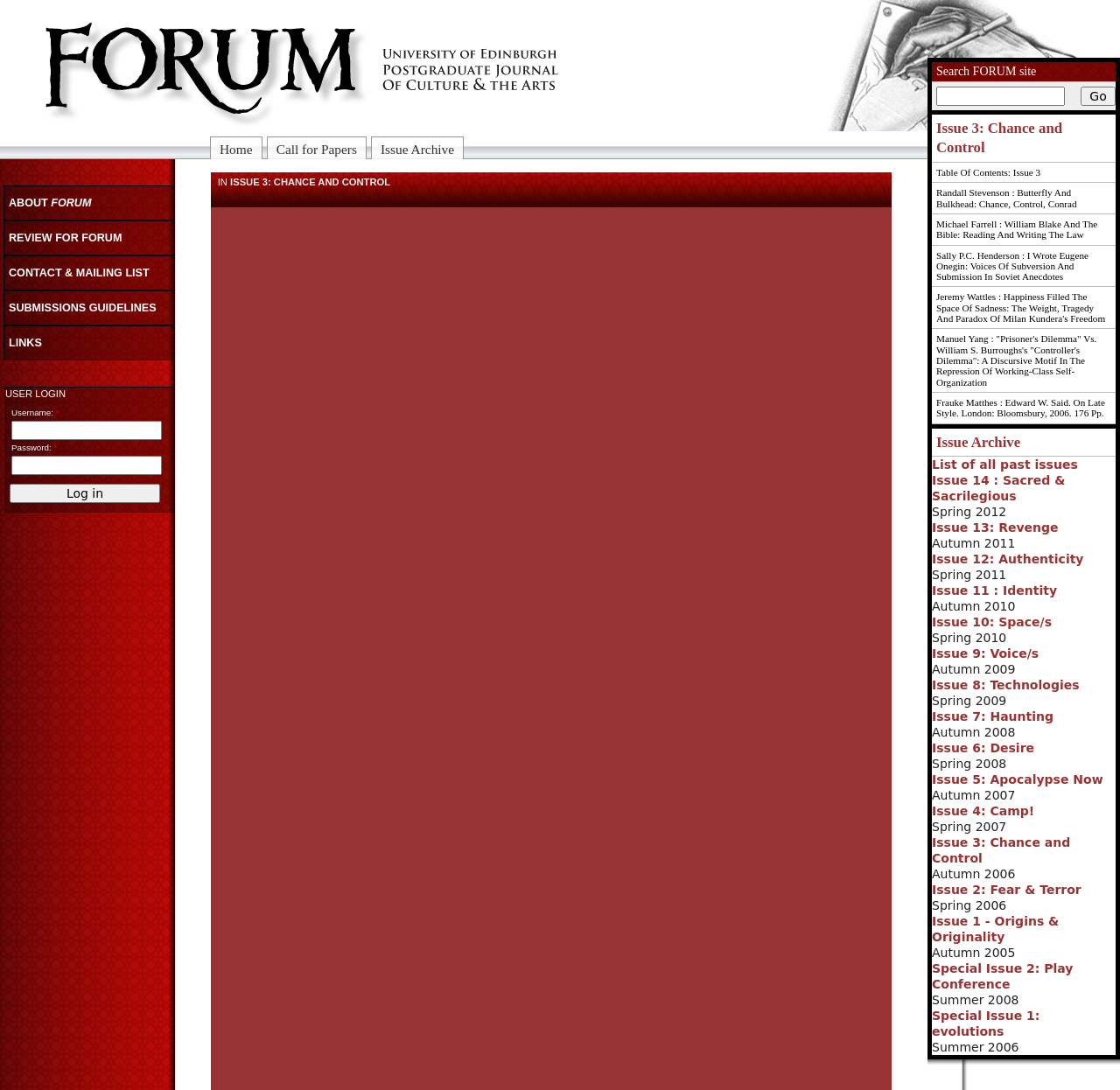Indicate the bounding box coordinates of the element that must be clicked to execute the instruction: "view issue archive". The coordinates should be given as four float numbers between 0 and 1, i.e., [left, top, right, bottom].

[0.832, 0.393, 0.996, 0.419]